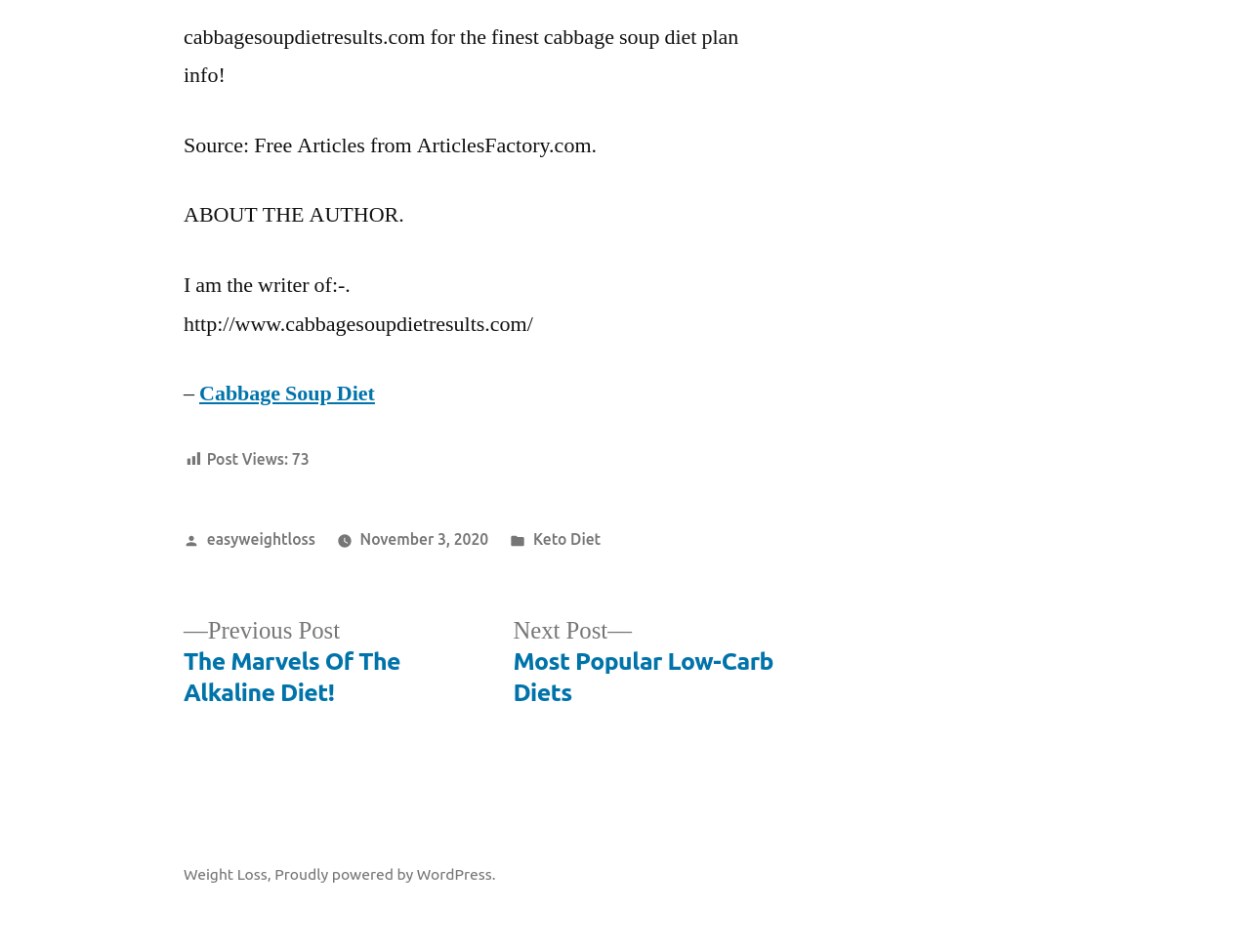Determine the bounding box coordinates for the region that must be clicked to execute the following instruction: "Read the previous post: The Marvels Of The Alkaline Diet!".

[0.147, 0.647, 0.32, 0.745]